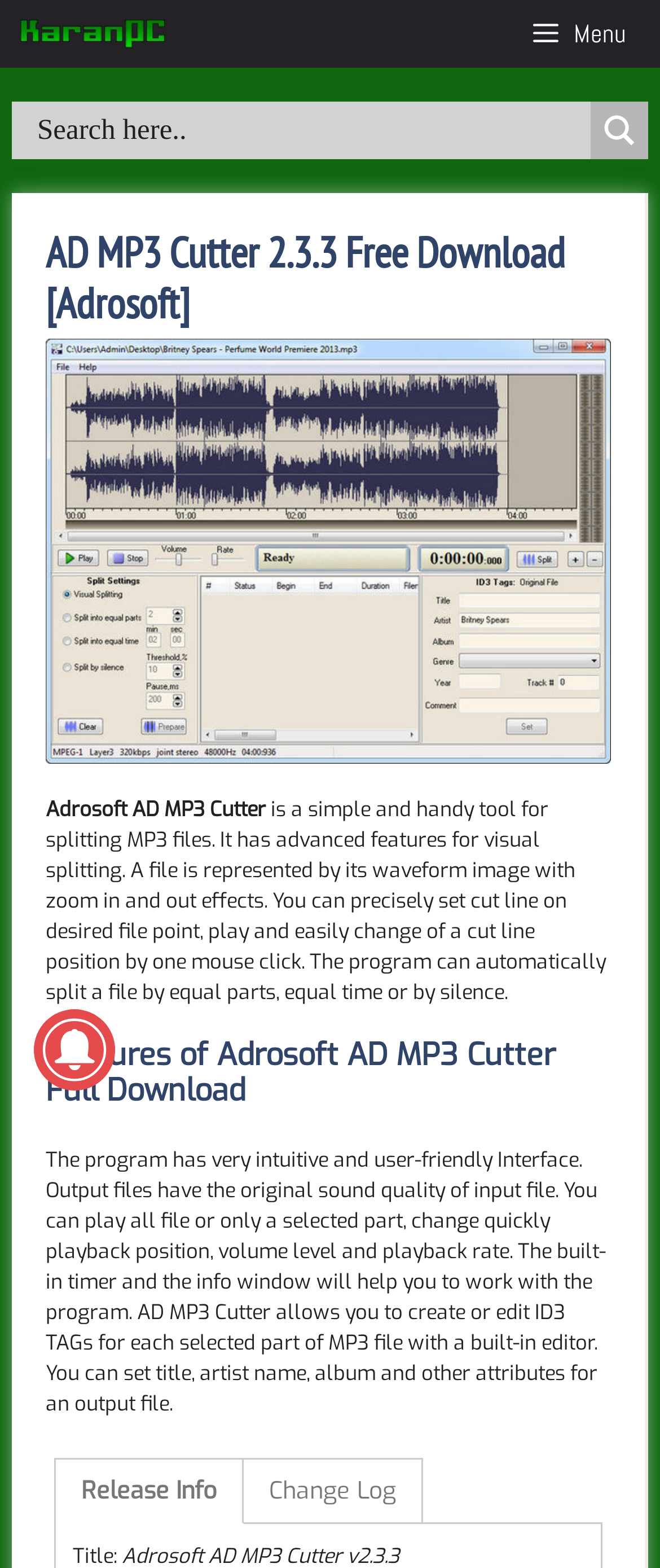Respond with a single word or short phrase to the following question: 
Can AD MP3 Cutter edit ID3 TAGs?

Yes